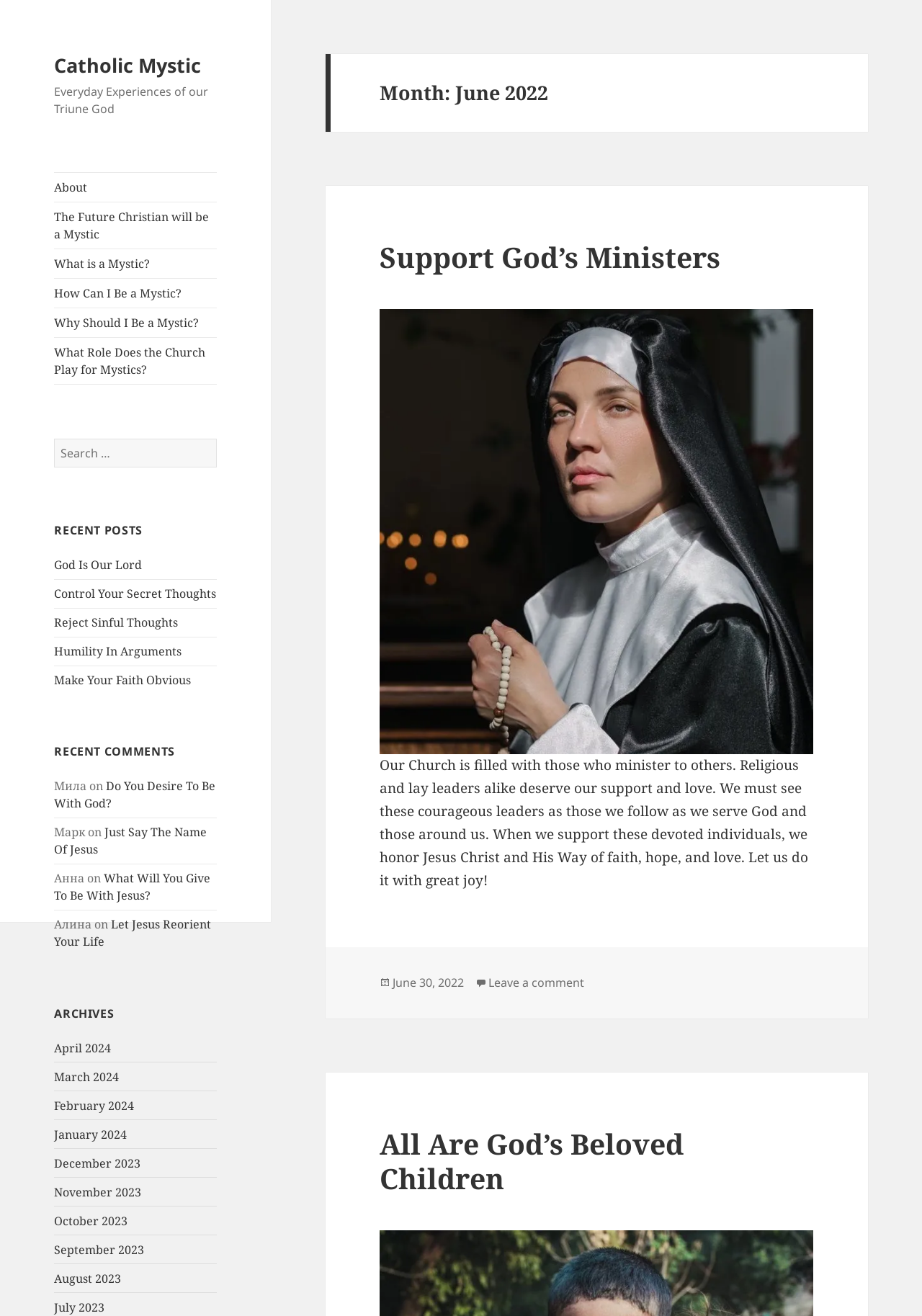Pinpoint the bounding box coordinates of the clickable element to carry out the following instruction: "Learn more about 'What is a Mystic?'."

[0.059, 0.189, 0.235, 0.211]